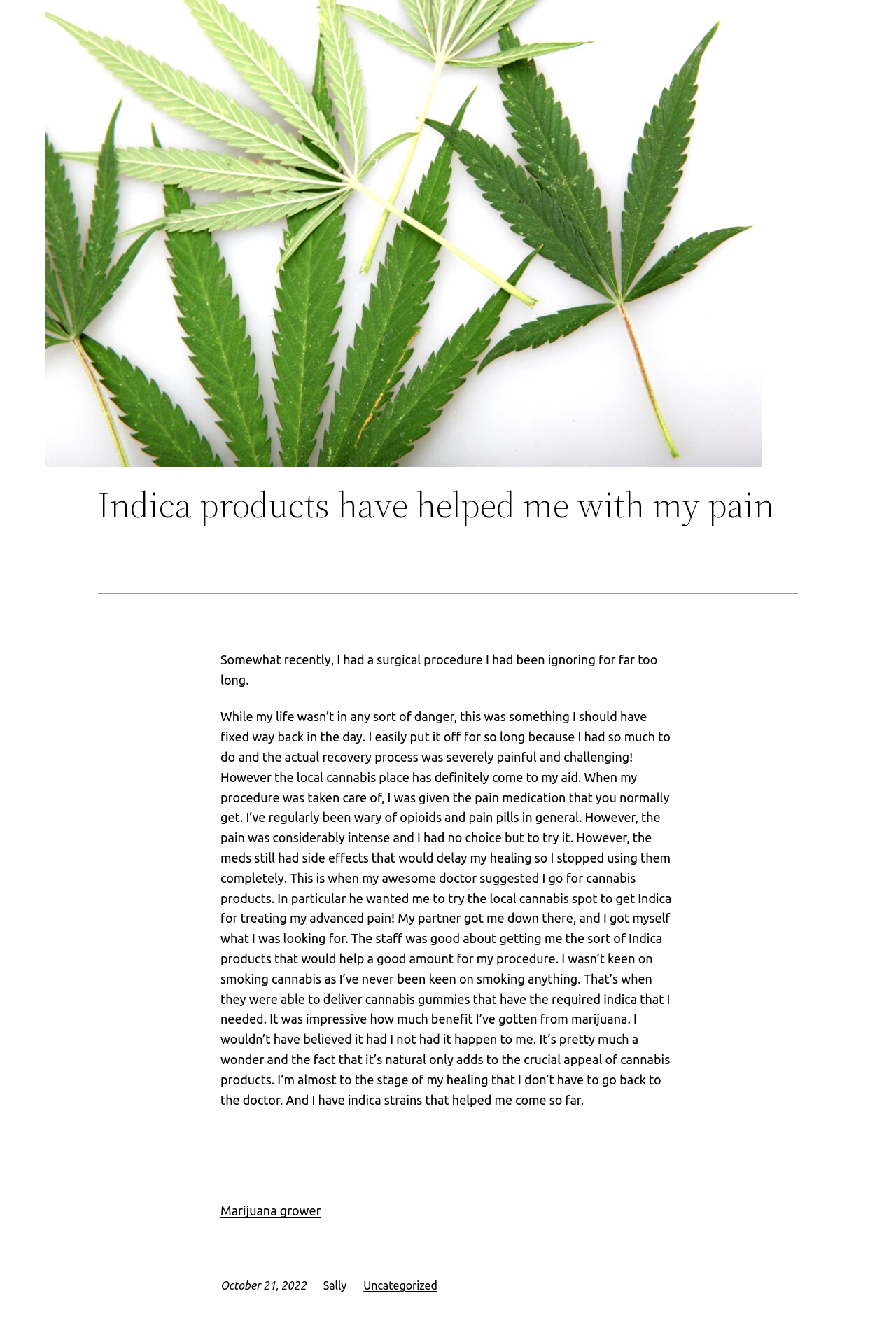Analyze and describe the webpage in a detailed narrative.

The webpage is an article about the author's personal experience with using Indica products to manage pain after a surgical procedure. At the top of the page, there is a large figure that spans almost the entire width of the page. Below the figure, there is a heading that reads "Indica products have helped me with my pain" followed by a horizontal separator line.

The main content of the article is a long paragraph of text that describes the author's experience with pain management after surgery. The text is positioned in the middle of the page, spanning about two-thirds of the page's width. The text is divided into several sections, with the author describing their initial reluctance to use opioids and pain pills, their doctor's suggestion to try cannabis products, and their positive experience with Indica products.

Below the main text, there are several smaller elements. There is a link to "Marijuana grower" positioned near the bottom left of the page, followed by a timestamp "October 21, 2022" and the author's name "Sally" to the right. Further to the right, there is another link to "Uncategorized".